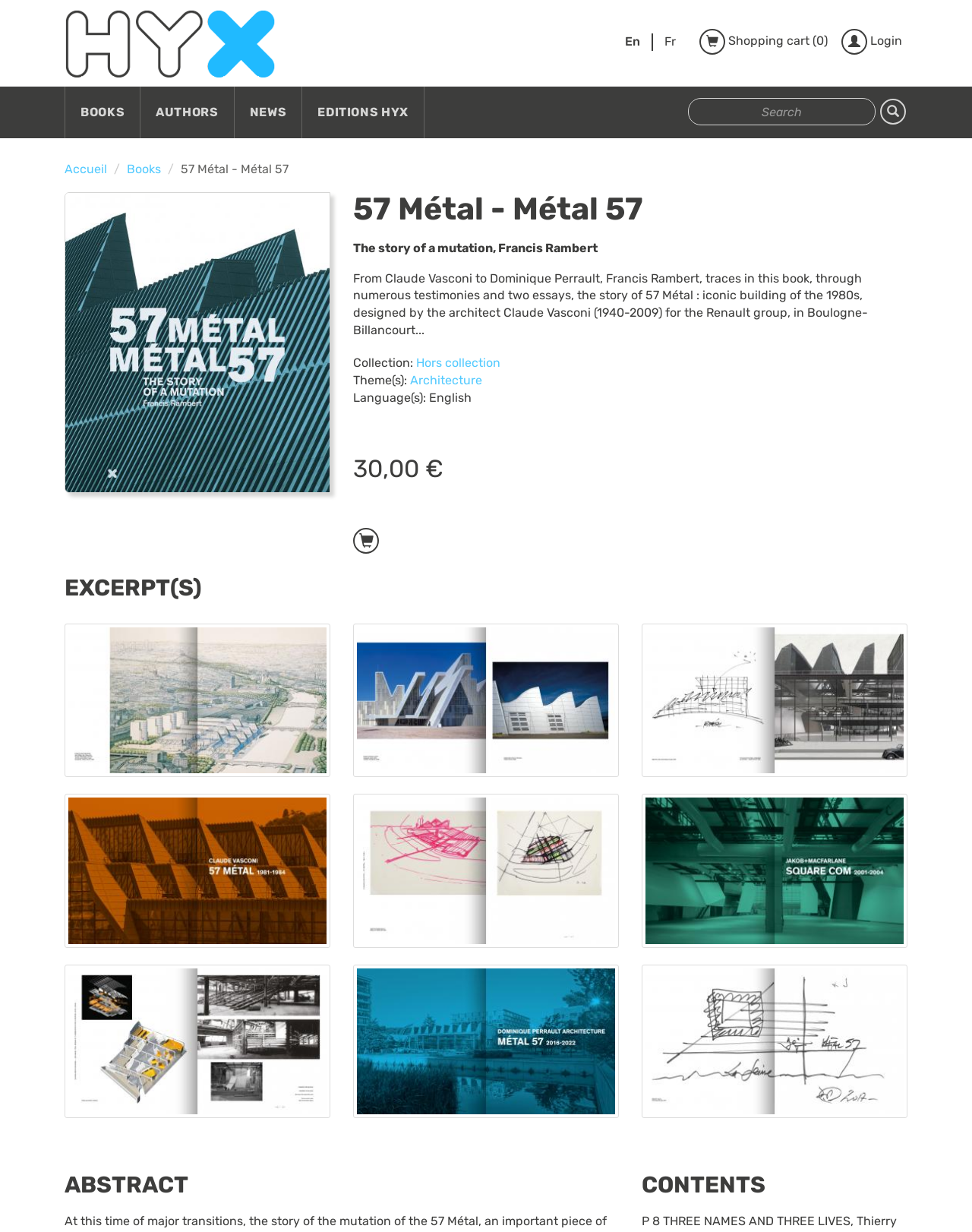Determine the bounding box coordinates of the section to be clicked to follow the instruction: "View shopping cart". The coordinates should be given as four float numbers between 0 and 1, formatted as [left, top, right, bottom].

[0.718, 0.023, 0.853, 0.045]